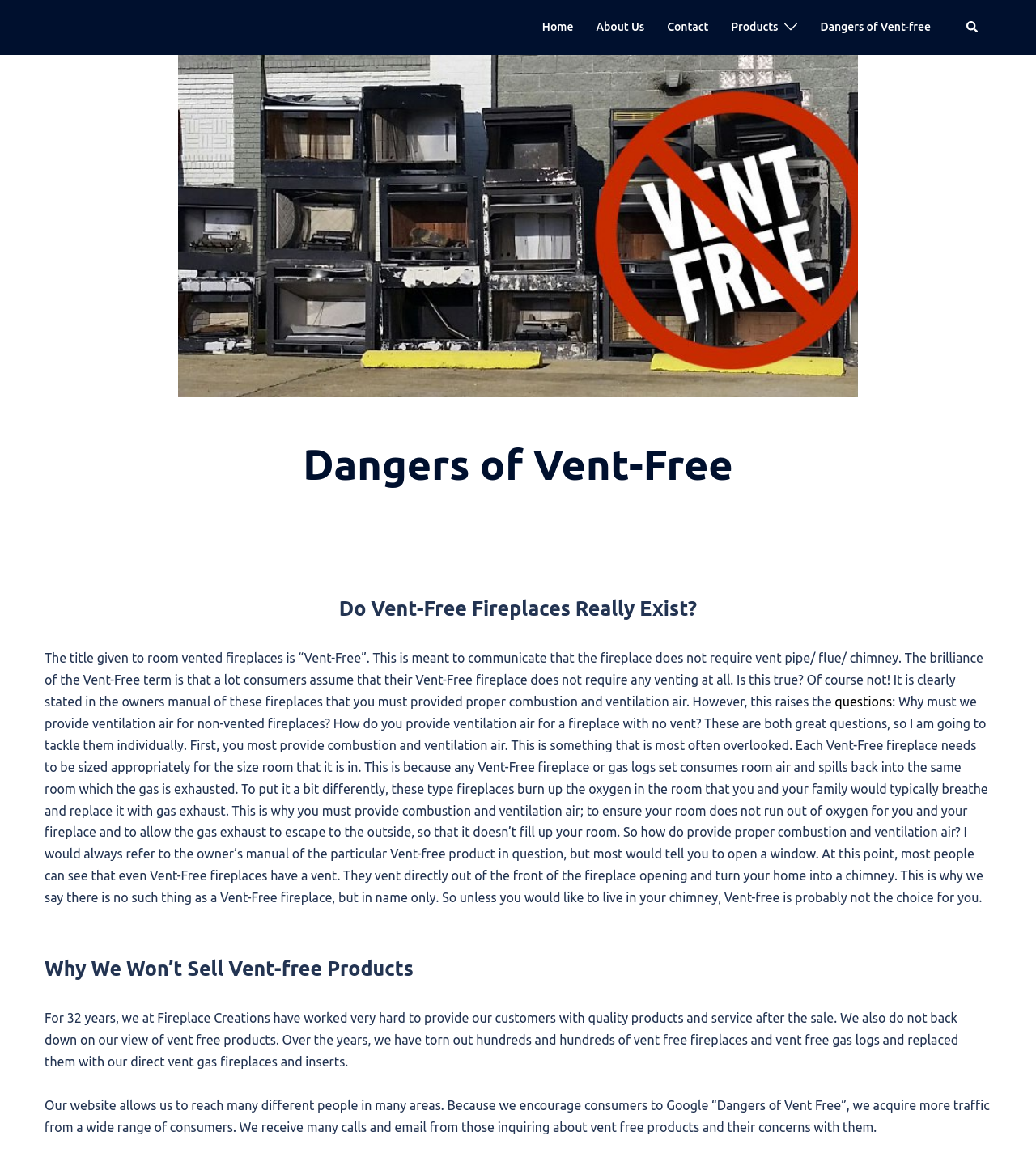Given the element description questions, specify the bounding box coordinates of the corresponding UI element in the format (top-left x, top-left y, bottom-right x, bottom-right y). All values must be between 0 and 1.

[0.806, 0.602, 0.861, 0.615]